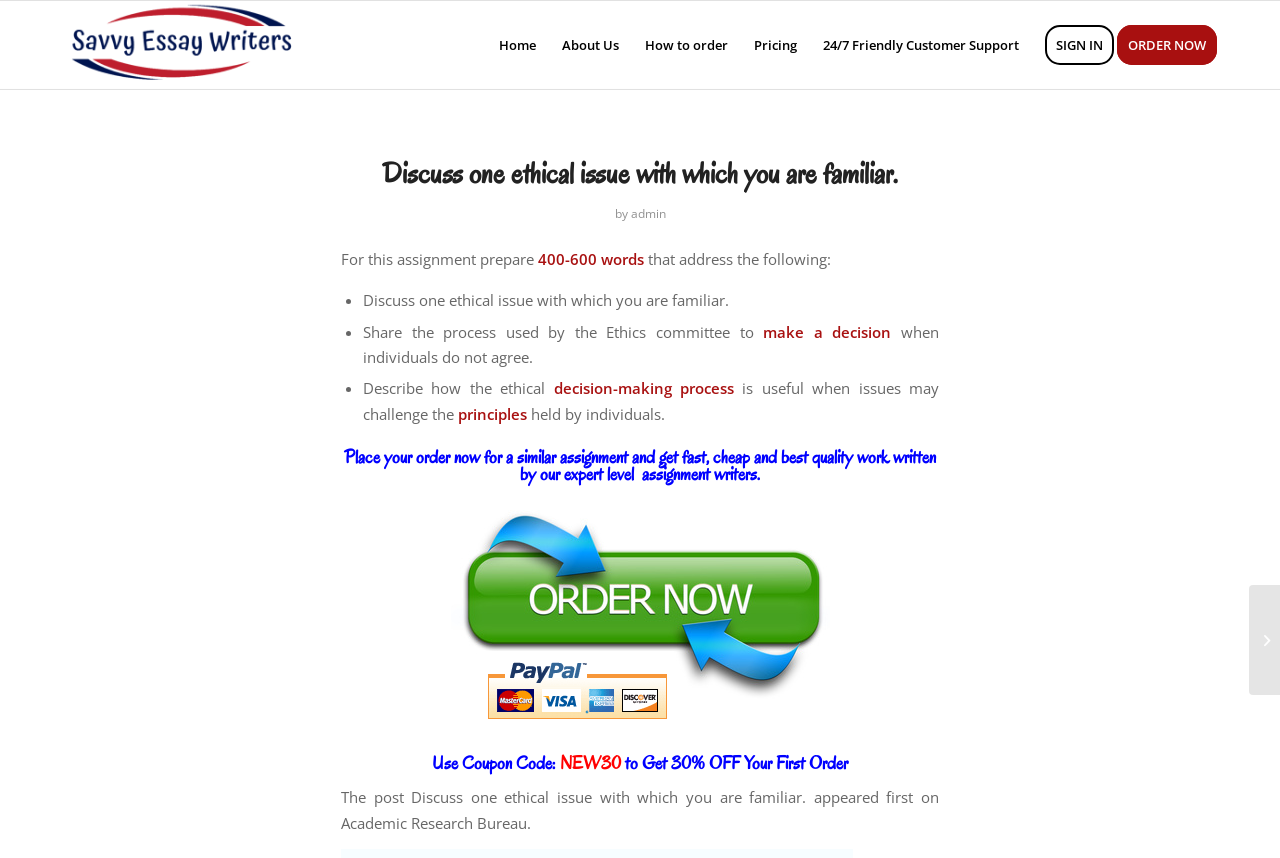Provide the bounding box coordinates of the section that needs to be clicked to accomplish the following instruction: "Click on the 'ORDER NOW' button."

[0.873, 0.001, 0.961, 0.104]